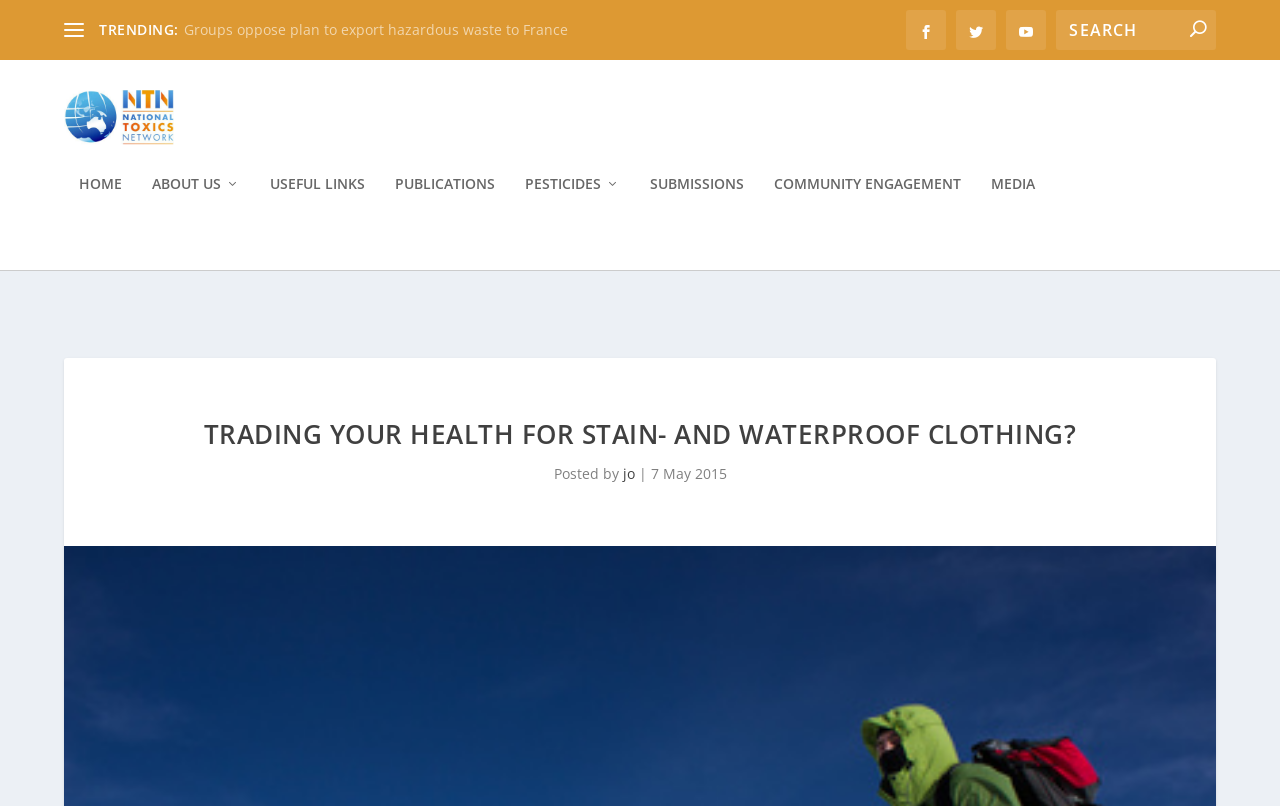Find and generate the main title of the webpage.

TRADING YOUR HEALTH FOR STAIN- AND WATERPROOF CLOTHING?